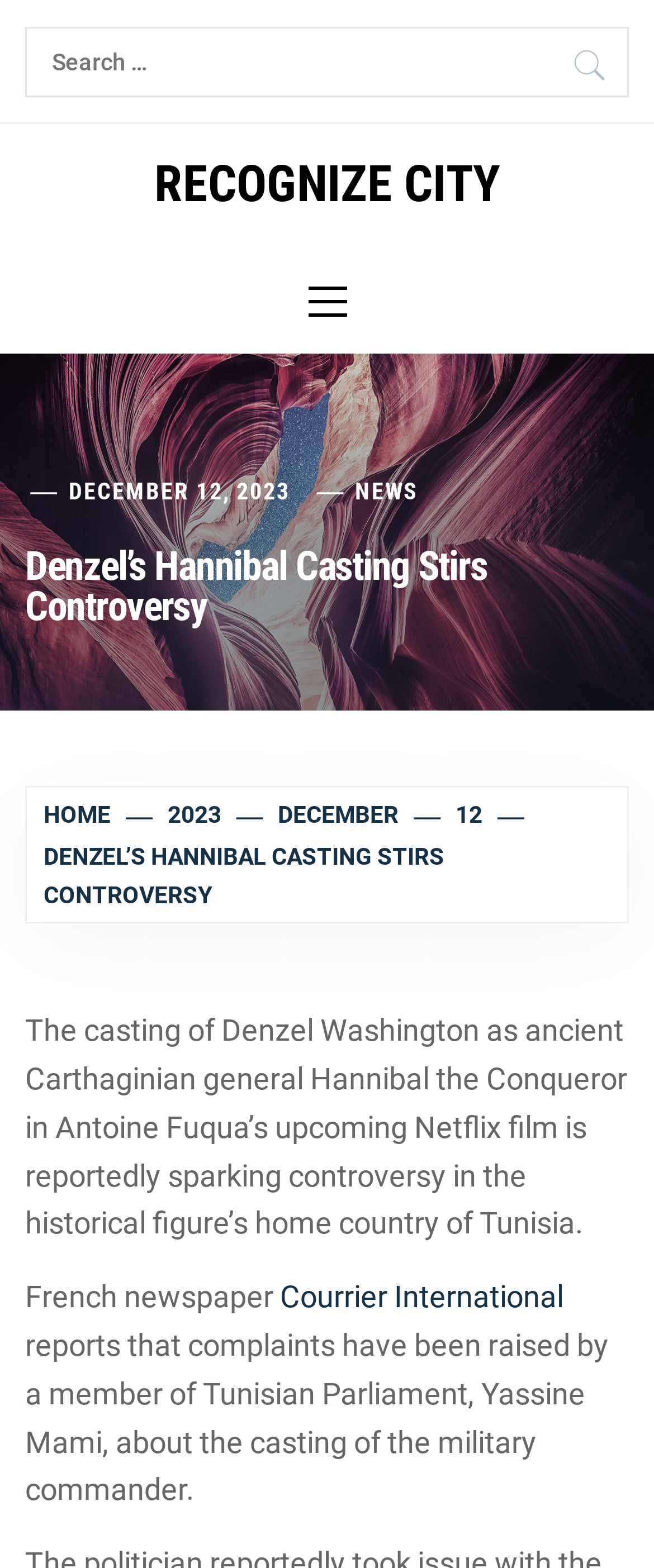Create a full and detailed caption for the entire webpage.

The webpage appears to be a news article page, with a prominent heading "Denzel’s Hannibal Casting Stirs Controversy" at the top. Below the heading, there is a navigation menu, also known as breadcrumbs, which shows the path "HOME > 2023 > DECEMBER > 12 > DENZEL’S HANNIBAL CASTING STIRS CONTROVERSY".

The main content of the page is divided into two columns. The left column contains the main article, which discusses the controversy surrounding Denzel Washington's casting as Hannibal the Conqueror in an upcoming Netflix film. The article is divided into several paragraphs, with links to external sources, such as the French newspaper "Courrier International".

The right column appears to be a sidebar, containing several links to other news articles, including "Gerard Butler In Talks For “Empire State”" and "TV News: Reacher, Pretty, Yellowjackets, Wrexham". There are also two figures, likely images, placed above and below the links.

At the top of the page, there is a search bar with a "Search" button, accompanied by a link to the "RECOGNIZE CITY" section. The date "DECEMBER 12, 2023" is displayed above the main article, and there is a link to the "NEWS" section.

Overall, the webpage has a clean and organized layout, with clear headings and concise text, making it easy to navigate and read.